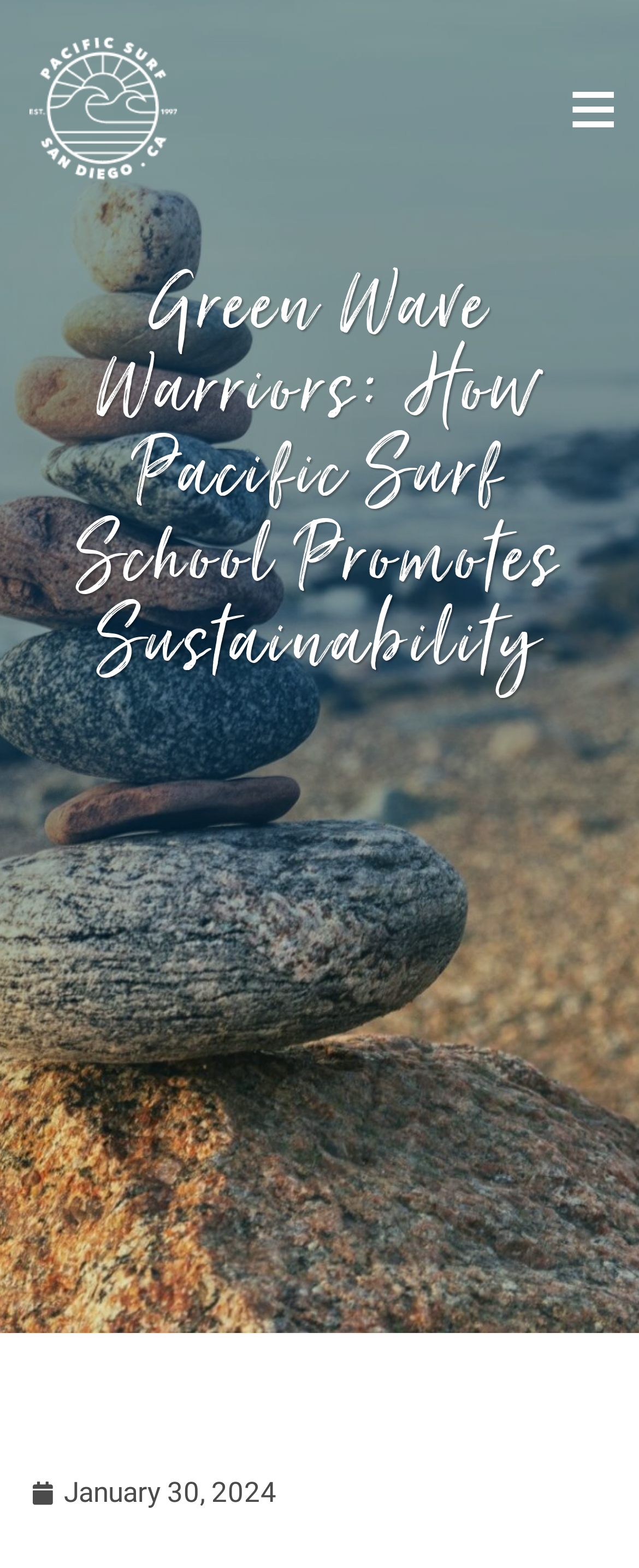Look at the image and give a detailed response to the following question: Is the surf school promoting a specific cause?

I found the answer by looking at the heading element, which contains the text 'Green Wave Warriors: How Pacific Surf School Promotes Sustainability', and inferred that the surf school is promoting the cause of sustainability.